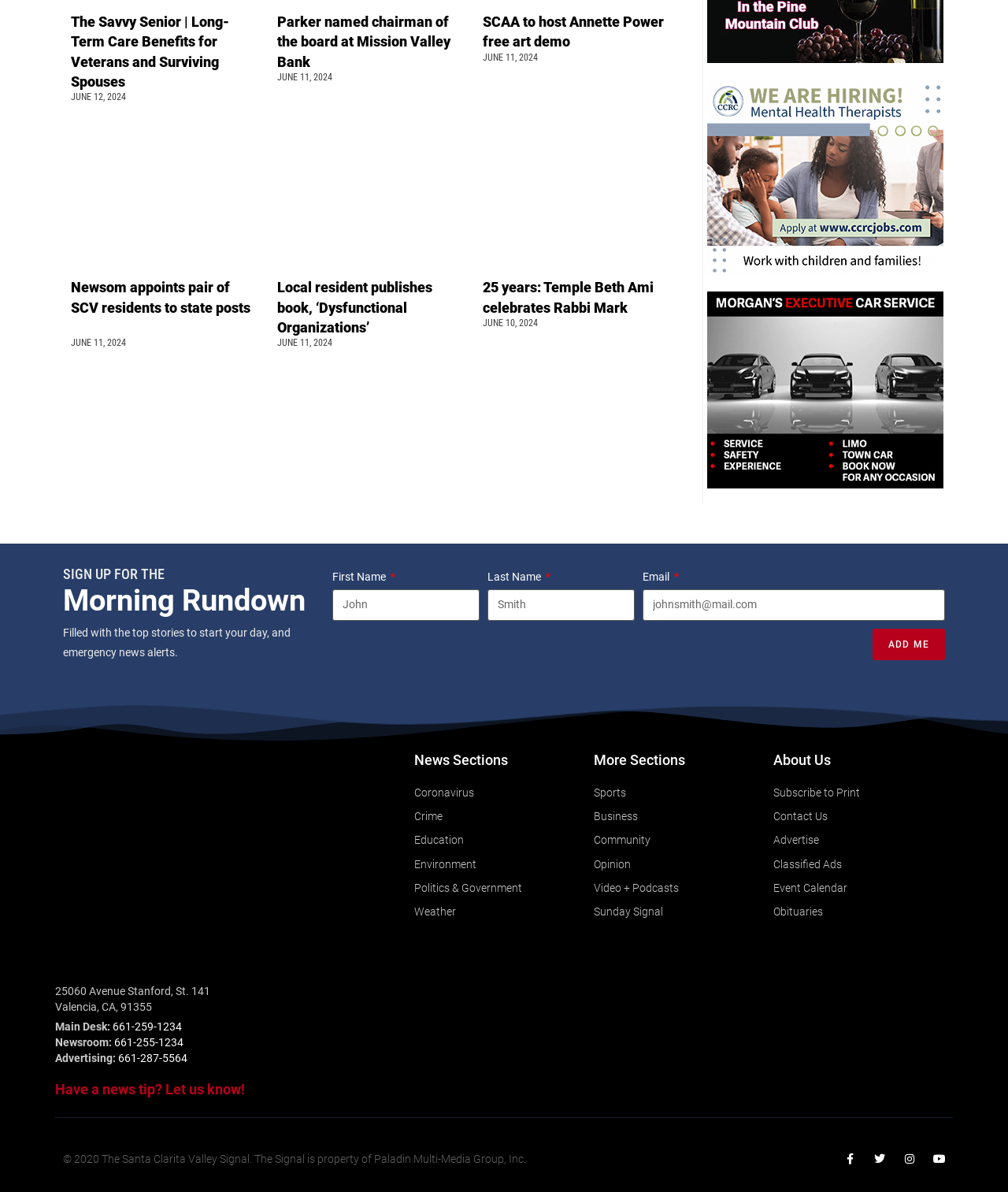What is the name of the publication?
Please answer the question with as much detail as possible using the screenshot.

I inferred this answer by looking at the top heading of the webpage, which says 'The Savvy Senior | Long-Term Care Benefits for Veterans and Surviving Spouses'. This suggests that the publication is focused on local news and events, and the footer section of the webpage confirms this by providing contact information and a copyright notice for 'The Santa Clarita Valley Signal'.